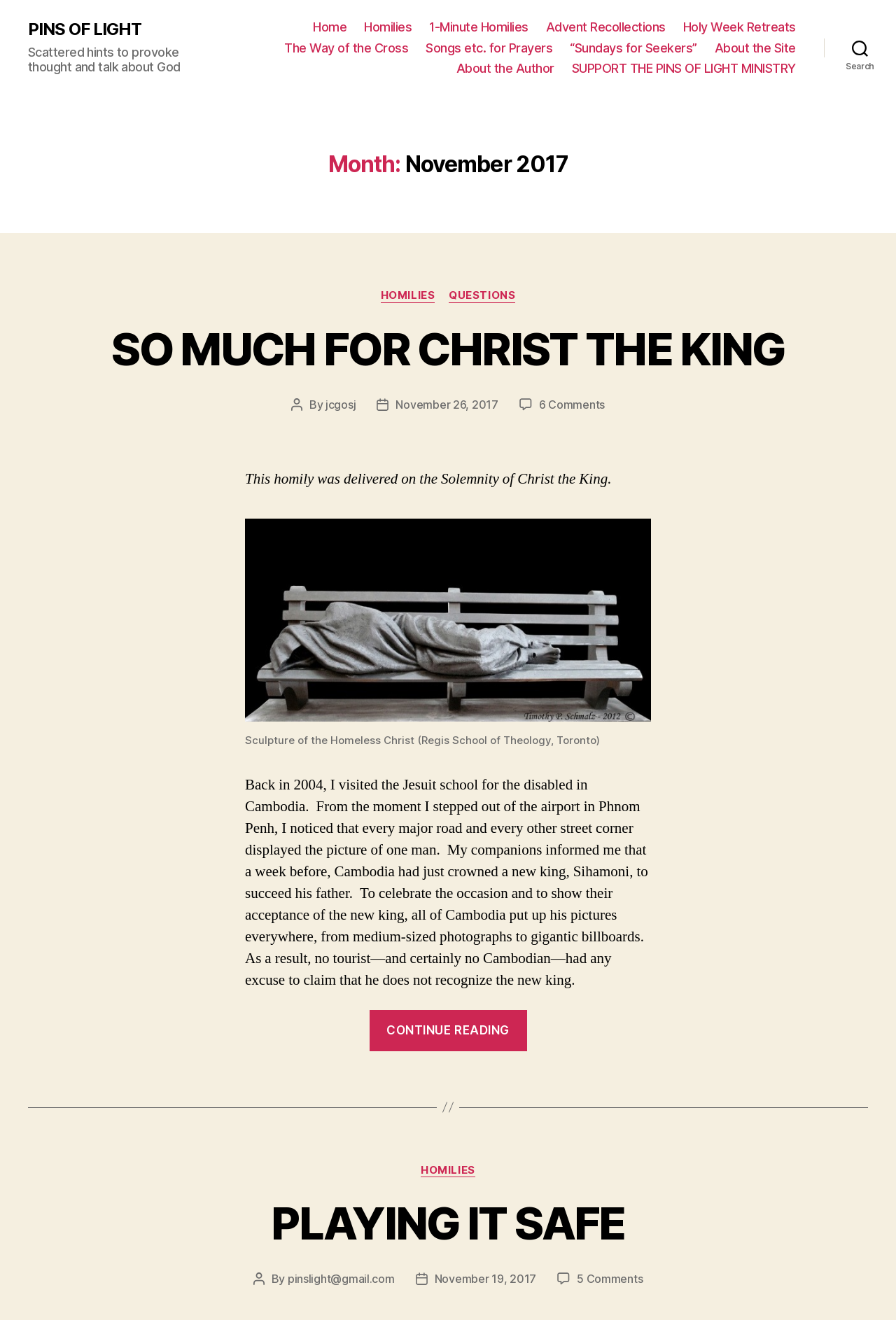What is the category of the post 'SO MUCH FOR CHRIST THE KING'?
Refer to the image and provide a one-word or short phrase answer.

HOMILIES